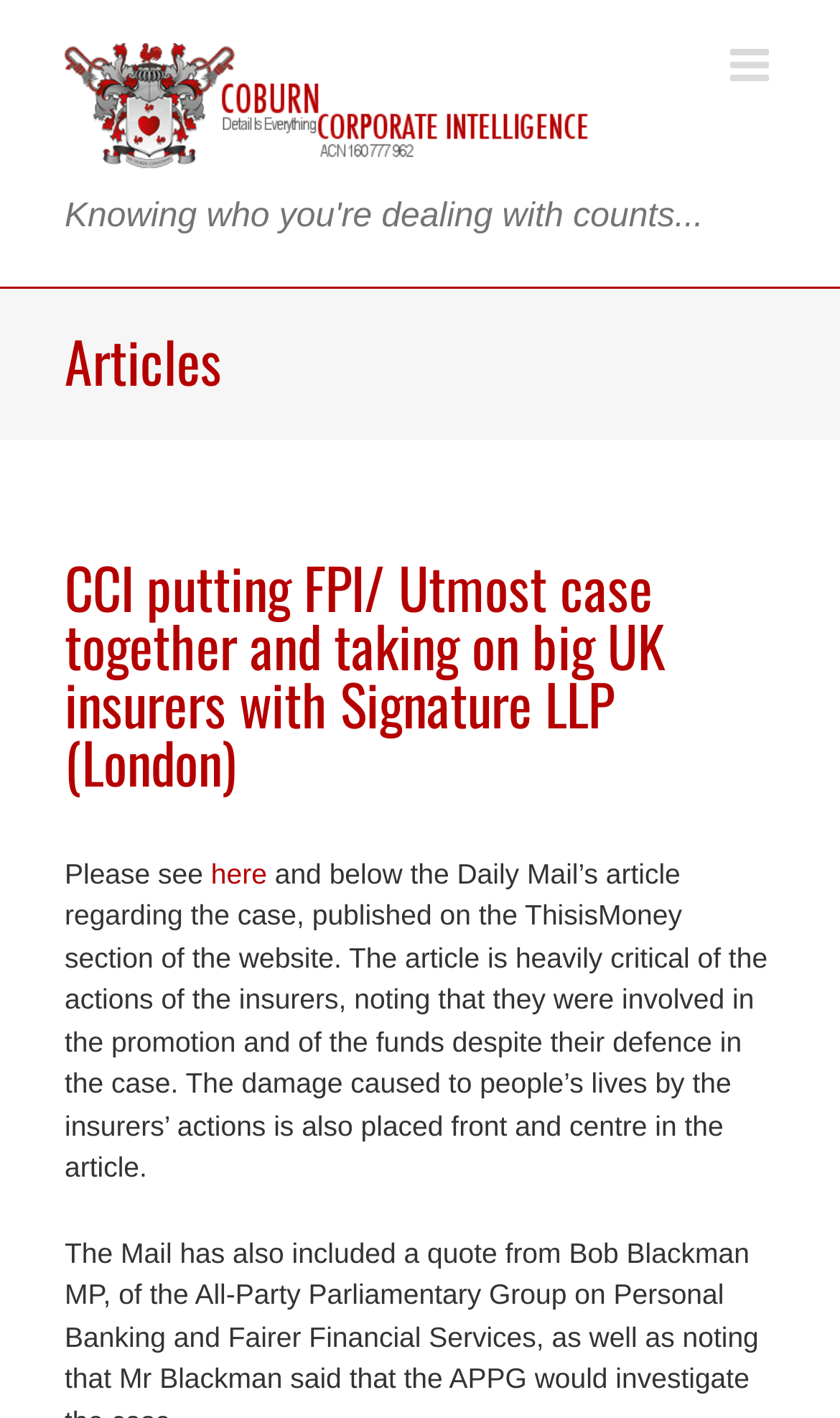What is the relationship between the article and the Daily Mail?
Please provide a comprehensive answer based on the details in the screenshot.

The article on the webpage mentions that the Daily Mail has published an article regarding the case, which is heavily critical of the actions of the insurers. The bounding box coordinates of the text describing the relationship between the article and the Daily Mail are [0.077, 0.605, 0.914, 0.835].